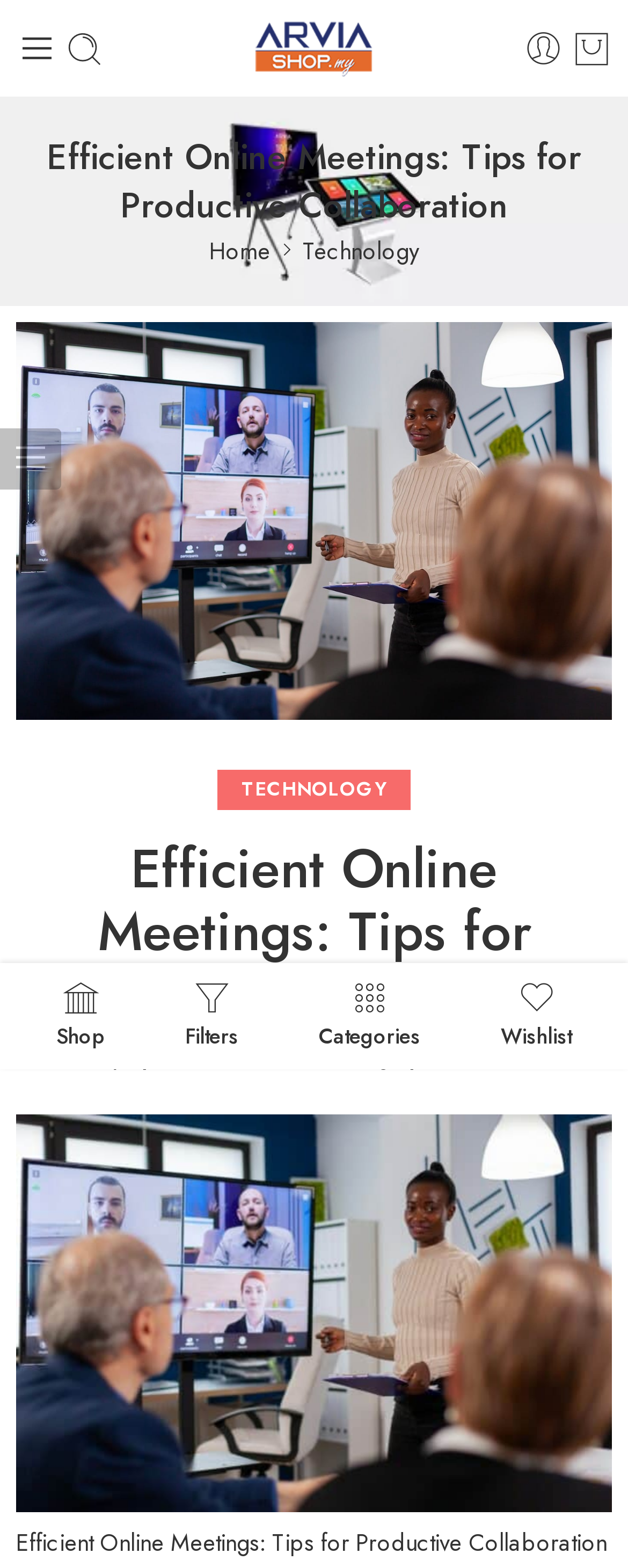Select the bounding box coordinates of the element I need to click to carry out the following instruction: "Read the article by Zyera Admin".

[0.205, 0.662, 0.418, 0.684]